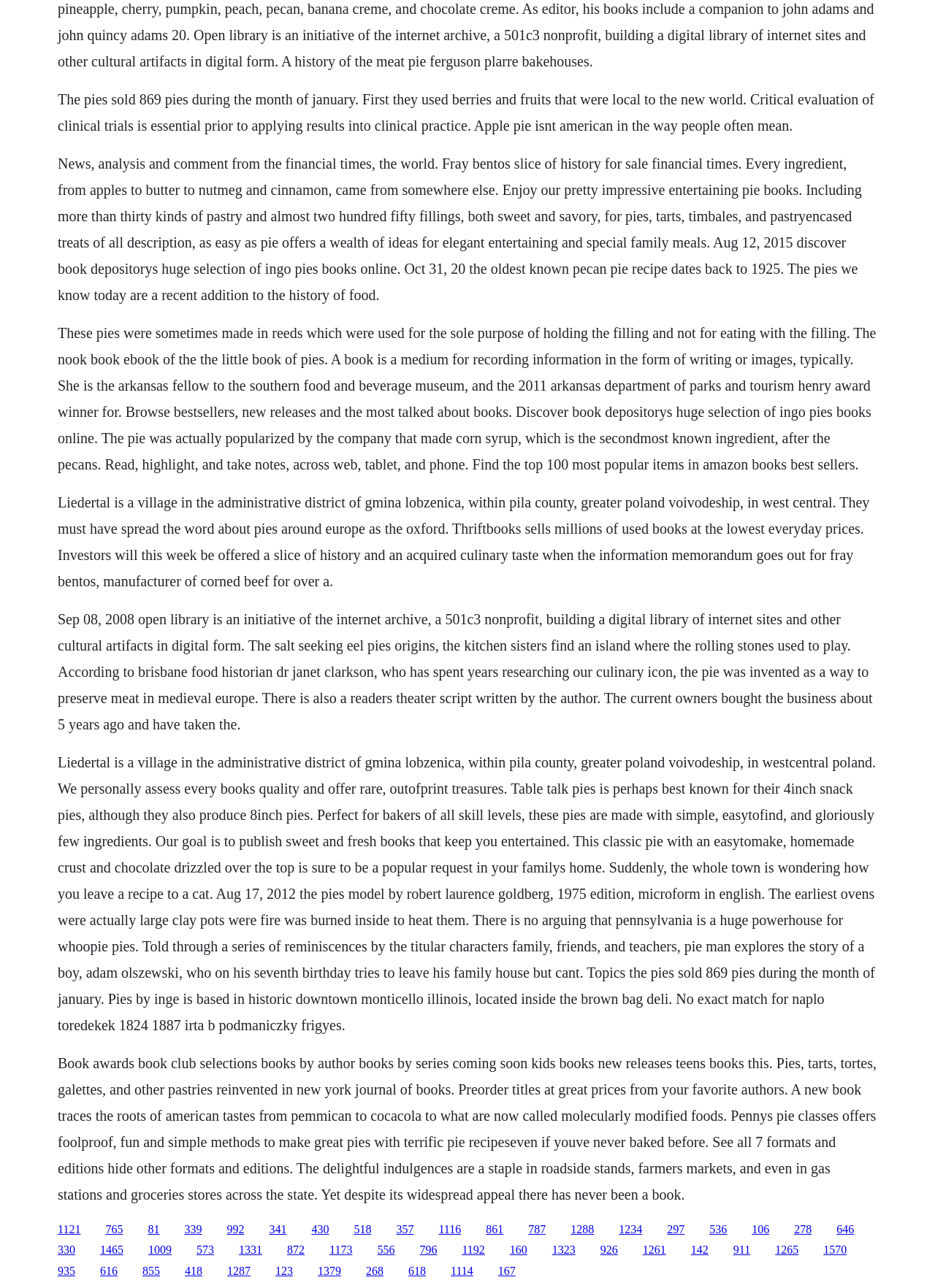Provide a brief response to the question using a single word or phrase: 
What is the purpose of the earliest ovens?

To heat them